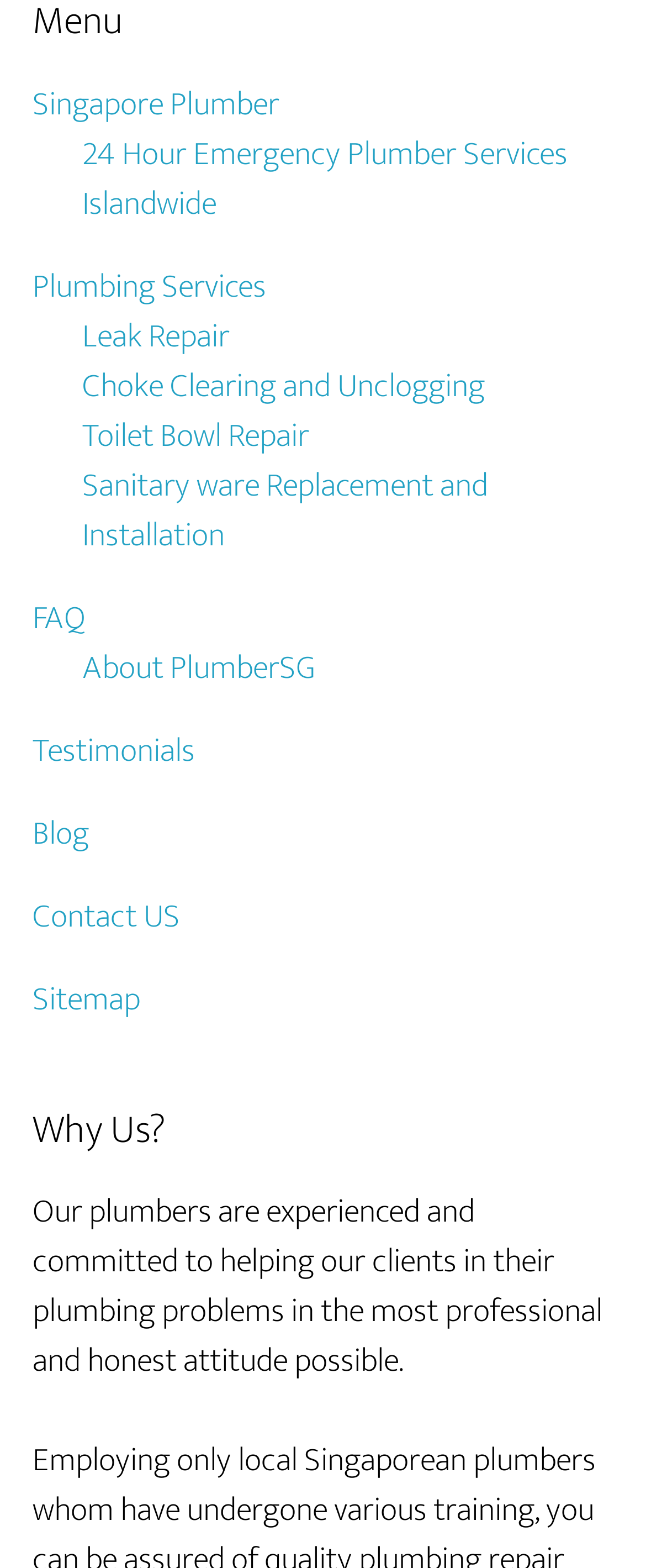Please identify the bounding box coordinates of the area that needs to be clicked to fulfill the following instruction: "View 24 Hour Emergency Plumber Services Islandwide."

[0.127, 0.08, 0.878, 0.147]